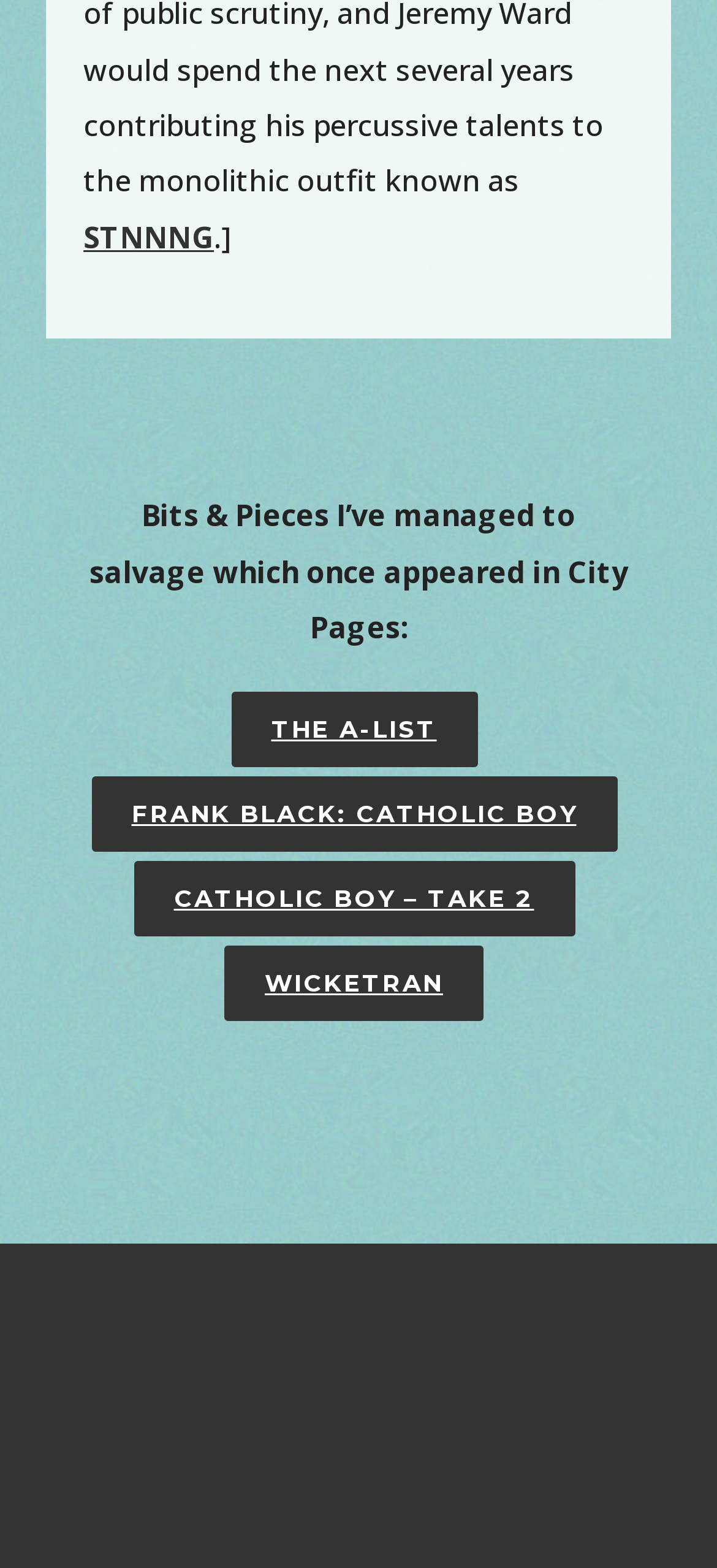What is the last link on the webpage?
Please give a detailed and elaborate explanation in response to the question.

The last link on the webpage is 'WICKETRAN' which is located at the bottom of the webpage with a bounding box of [0.313, 0.603, 0.674, 0.651].